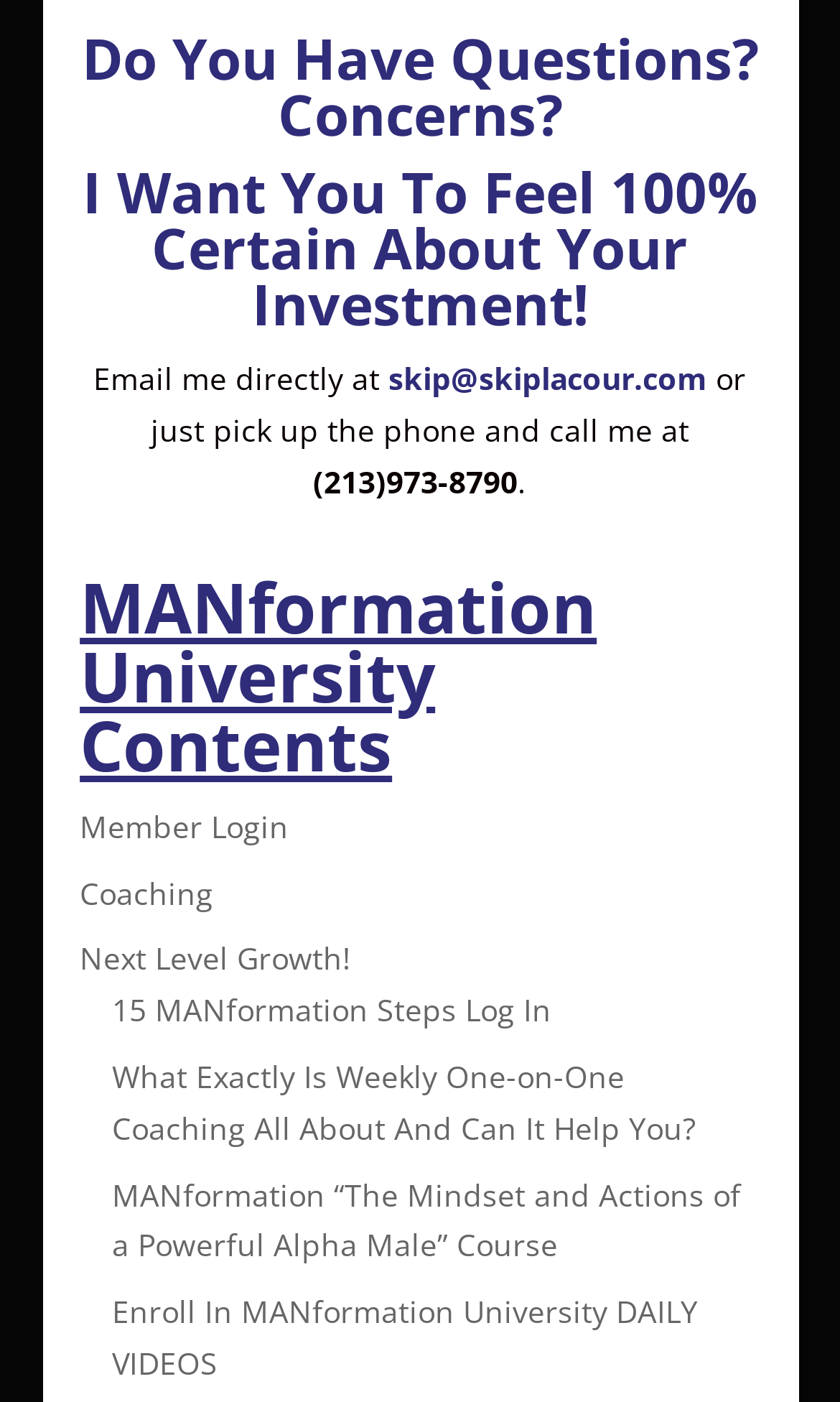Respond with a single word or short phrase to the following question: 
What is the name of the university mentioned on the webpage?

MANformation University